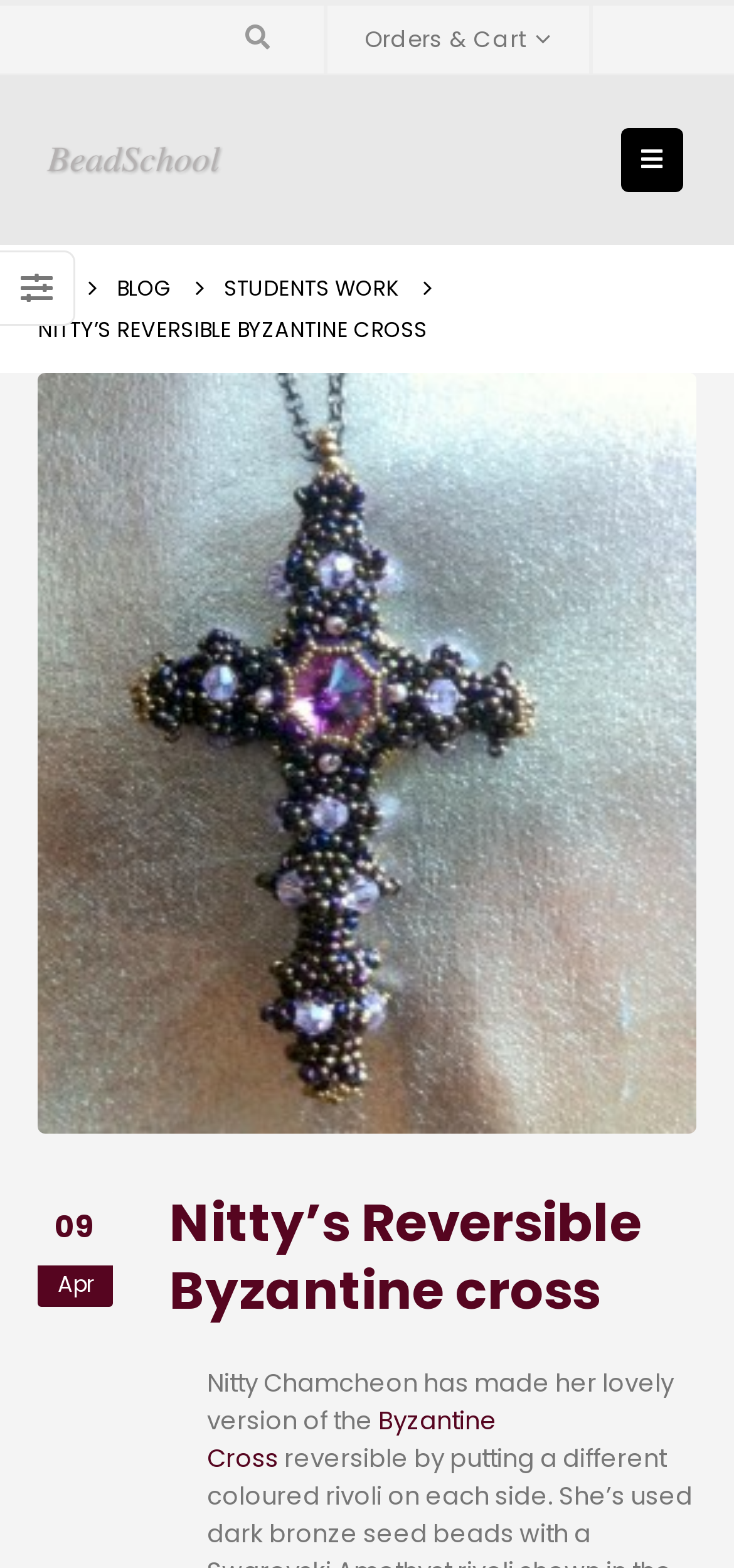Explain in detail what you observe on this webpage.

The webpage is about Nitty's Reversible Byzantine Cross, a beading project. At the top left, there is a logo of Bead School, which is an image with a link to the Bead School page. Next to the logo, there is a link to the homepage. 

On the top right, there are several links, including "Orders & Cart" and a search icon. Below the logo, there are three links: "BLOG", "STUDENTS WORK", and "HOME". 

The main content of the webpage is about Nitty's project, with a heading that reads "Nitty’s Reversible Byzantine cross". Below the heading, there is a date "09 Apr" indicating when the project was posted. 

The main text describes Nitty Chamcheon's project, stating that she has made a lovely version of the Byzantine Cross reversible by putting a different colored rivoli on each side. The text also mentions that she used dark bronze seed beads with a Swarovski. The text is divided into two parts, with the first part describing Nitty's project and the second part, which is a link, providing more information about the Byzantine Cross.